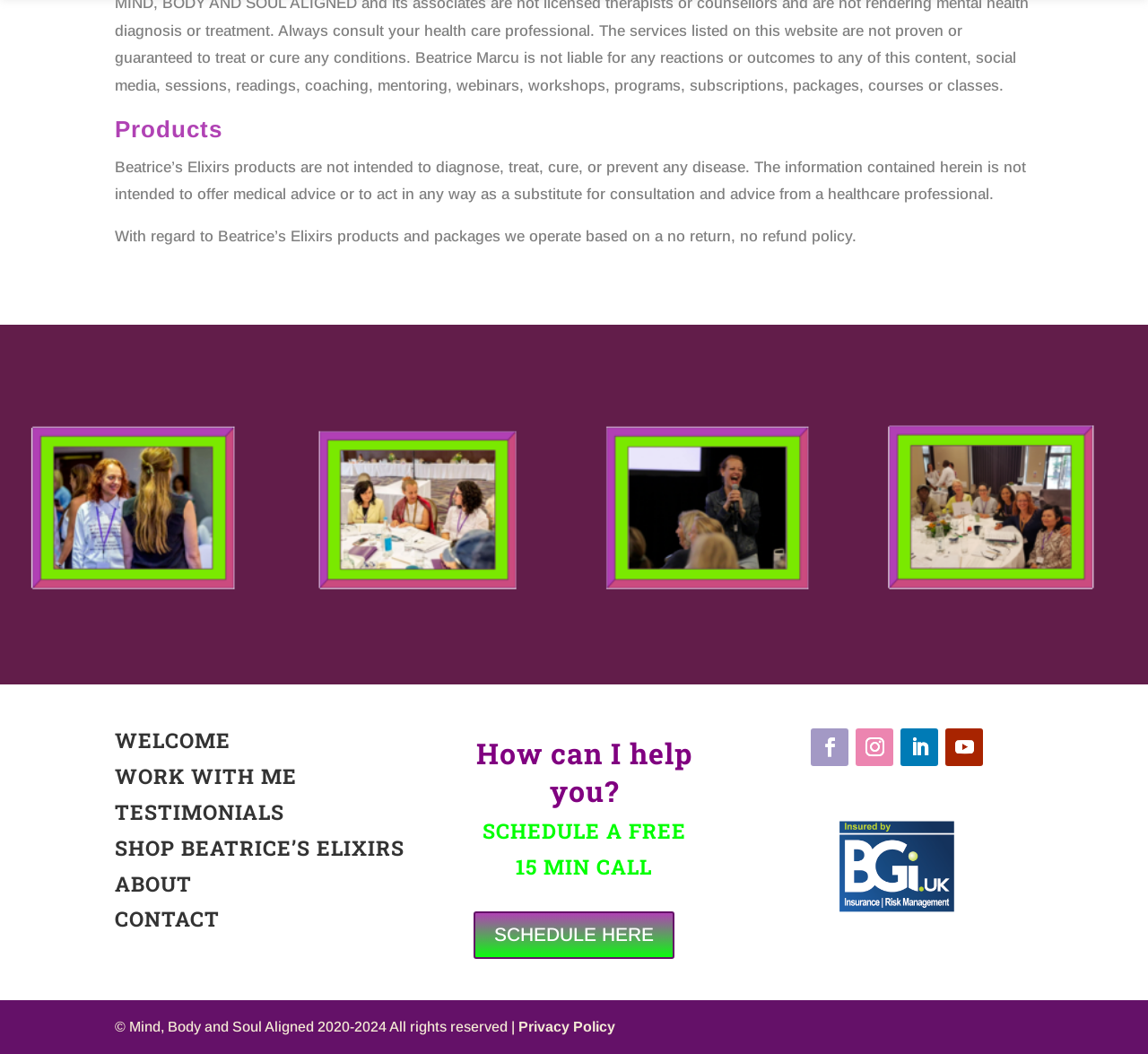Using the information in the image, give a comprehensive answer to the question: 
What is the purpose of the 'SCHEDULE A FREE 15 MIN CALL' section?

The 'SCHEDULE A FREE 15 MIN CALL' section, which consists of the headings 'How can I help you?', 'SCHEDULE A FREE', and '15 MIN CALL', is likely used to allow users to schedule a free 15-minute call with the company or its representative. This section is prominently displayed on the webpage, indicating its importance.